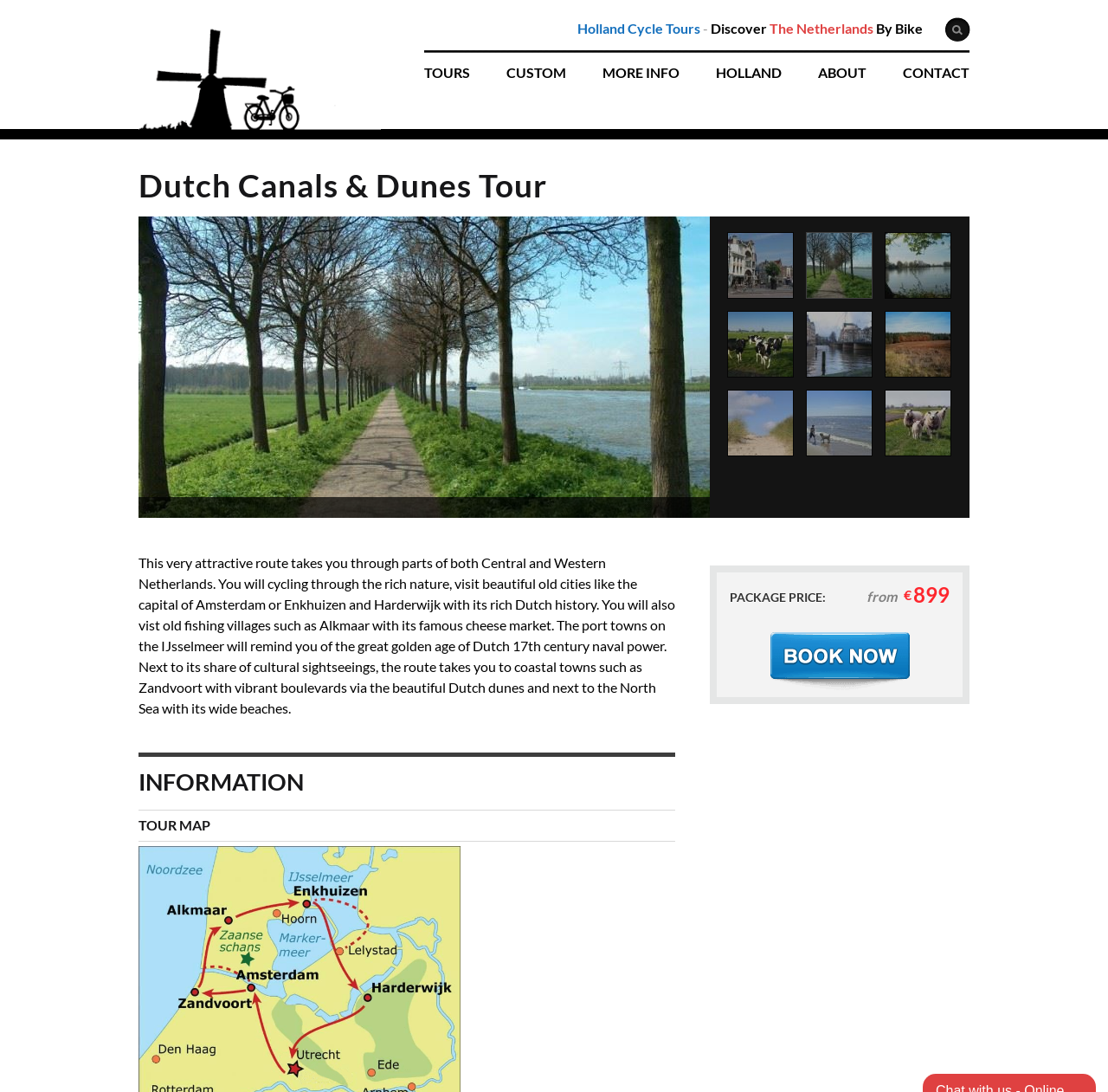For the given element description More Info, determine the bounding box coordinates of the UI element. The coordinates should follow the format (top-left x, top-left y, bottom-right x, bottom-right y) and be within the range of 0 to 1.

[0.544, 0.046, 0.613, 0.062]